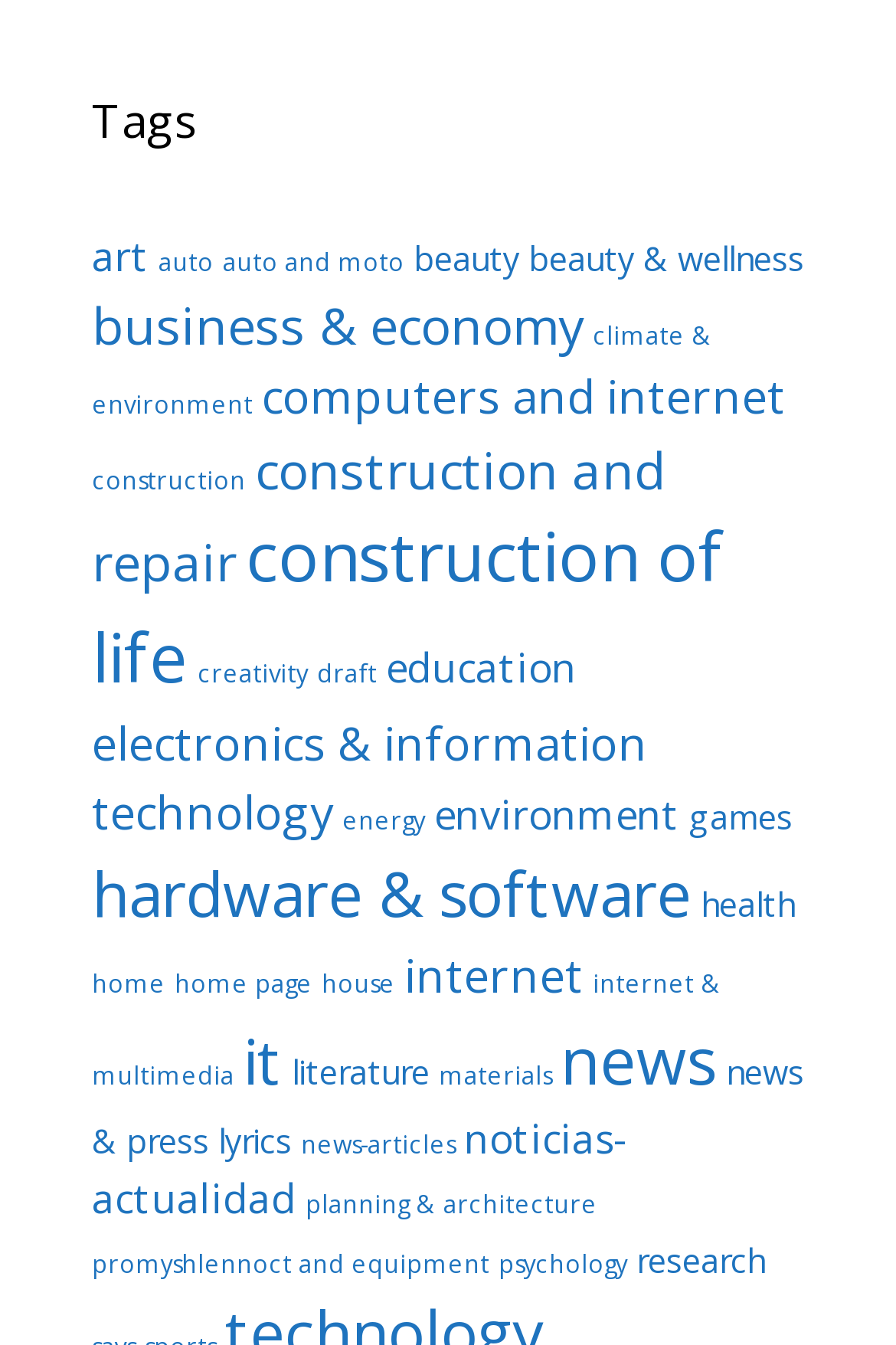Using the webpage screenshot, locate the HTML element that fits the following description and provide its bounding box: "home page".

[0.195, 0.719, 0.349, 0.743]